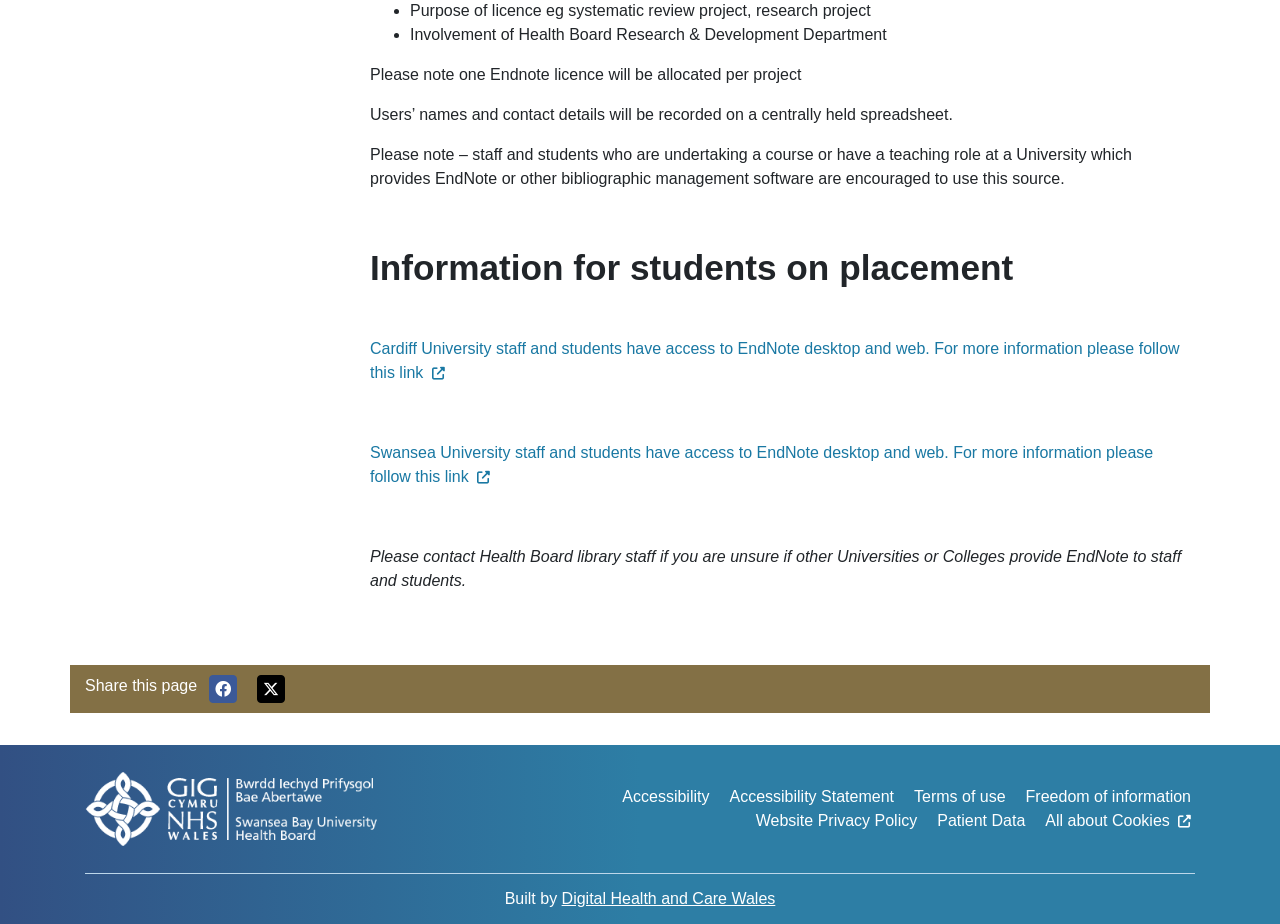Using the description: "Digital Health and Care Wales", identify the bounding box of the corresponding UI element in the screenshot.

[0.439, 0.963, 0.606, 0.981]